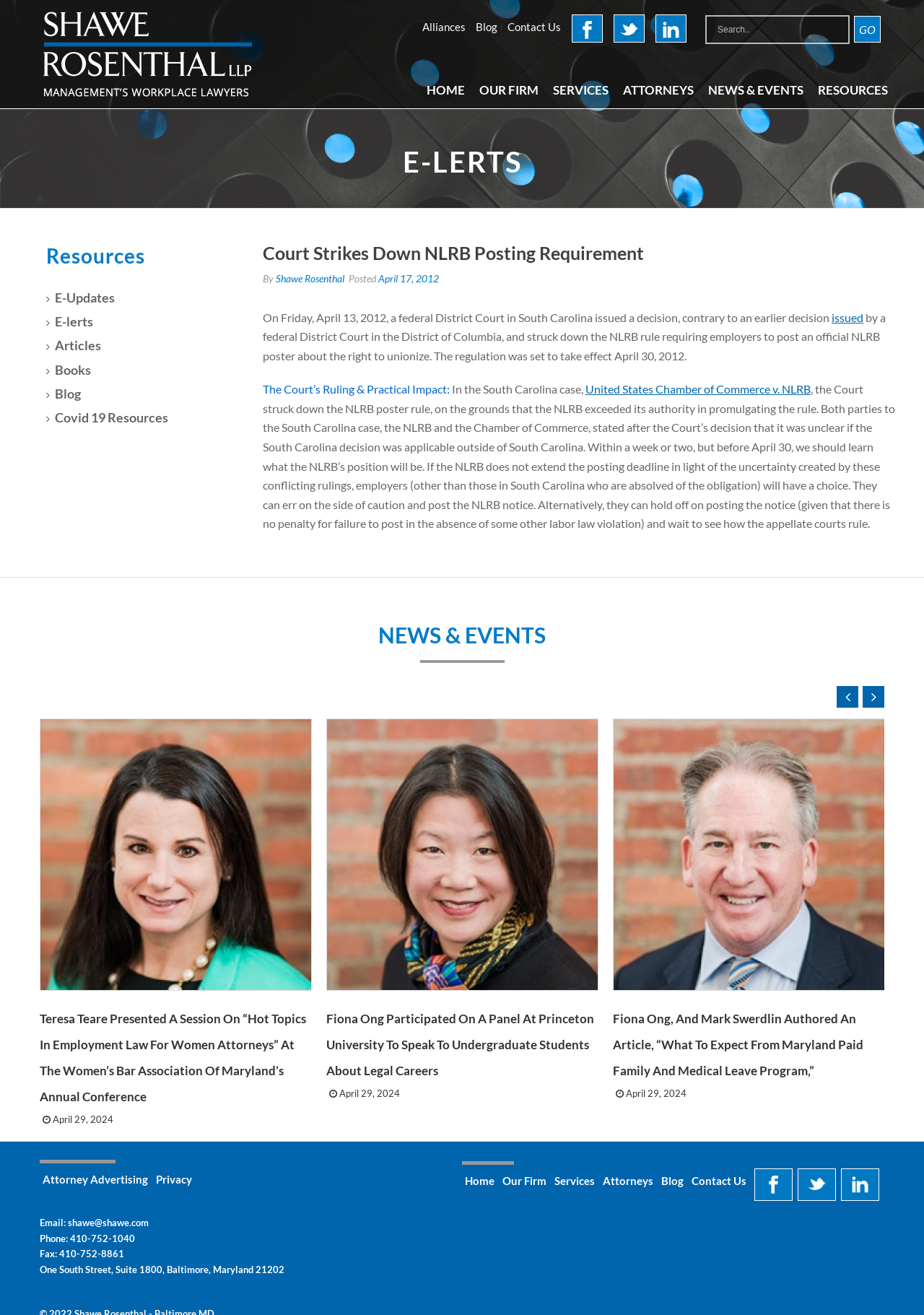Utilize the details in the image to thoroughly answer the following question: What is the name of the case mentioned in the article?

I found the answer by reading the text of the article, which mentions the case 'United States Chamber of Commerce v. NLRB' as a relevant case related to the NLRB posting requirement.